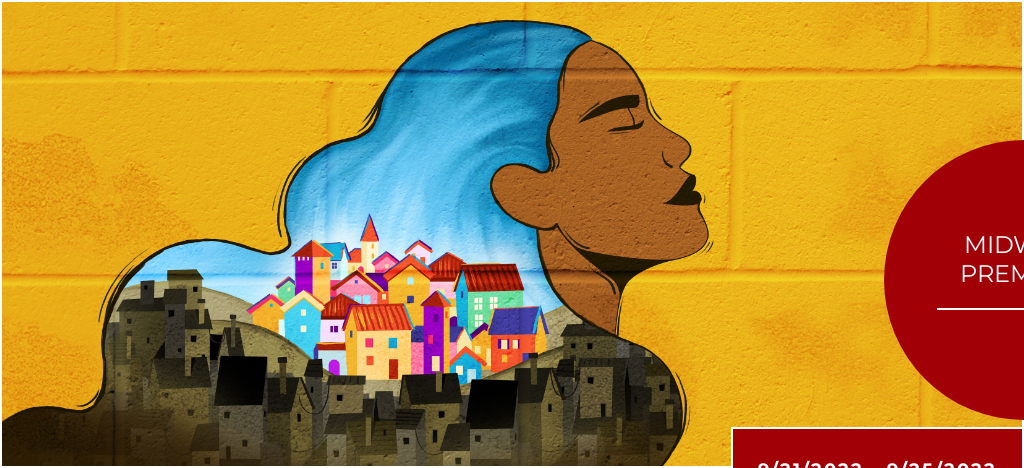Describe all the aspects of the image extensively.

The image showcases a vibrant and colorful artistic representation for the project "Pequeños Territorios en Reconstrucción." The artwork features a profile of a woman with a serene expression, embodying a sense of hope and resilience. Her hair flows into a landscape filled with colorful houses, symbolizing community and the collective strength of women from the "City of Women" in Turbaco, Colombia. This community emerged from the struggles of women displaced by conflict, highlighting themes of displacement and empowerment. The background is a warm yellow, enhancing the uplifting tone of the piece. The image is complemented by the text "MIDWEST PREMIERE," indicating the significance of the event, along with performance dates prominently displayed, reinforcing the project's cultural importance and its connection to the stories of those who built new lives amidst adversity.